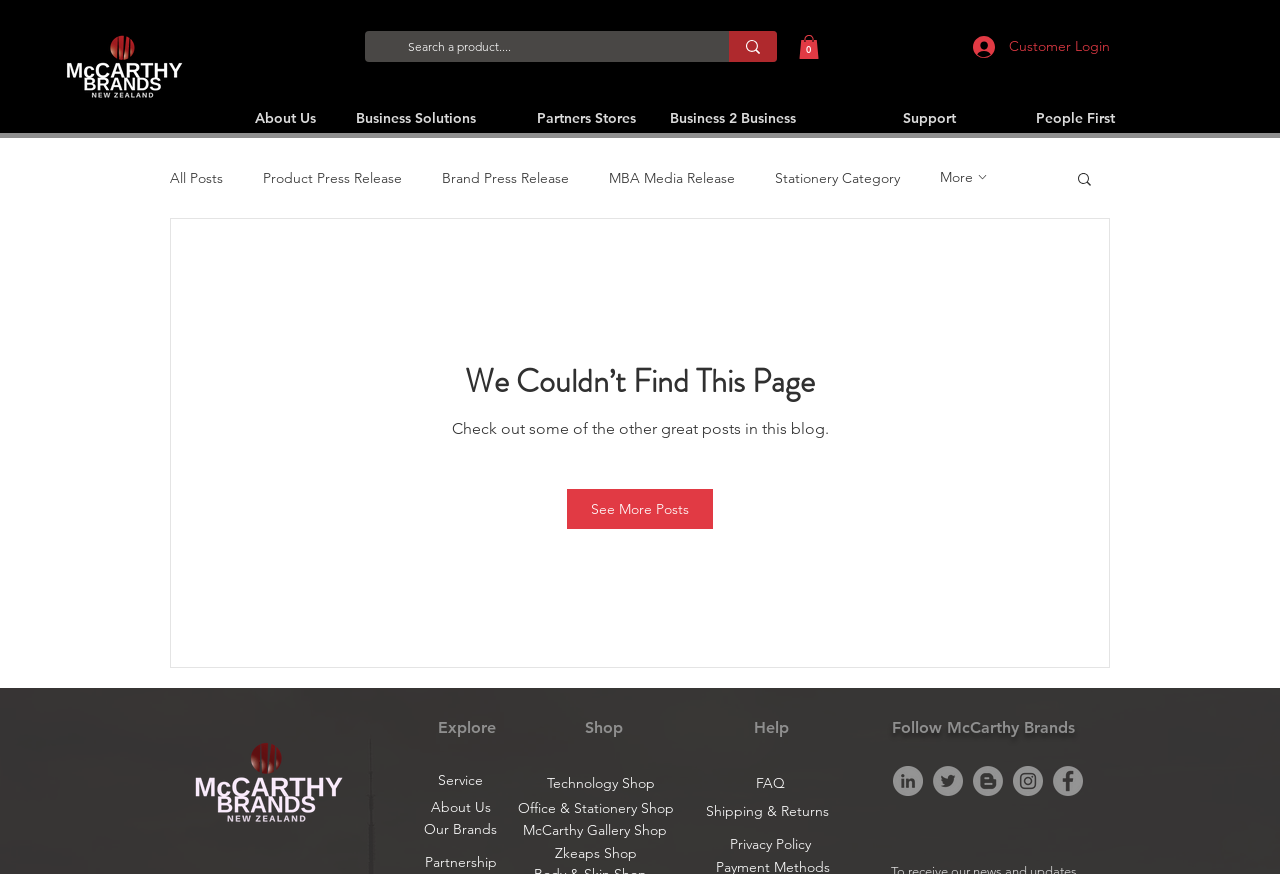Please provide a one-word or short phrase answer to the question:
What are the main categories in the navigation menu?

Site, blog